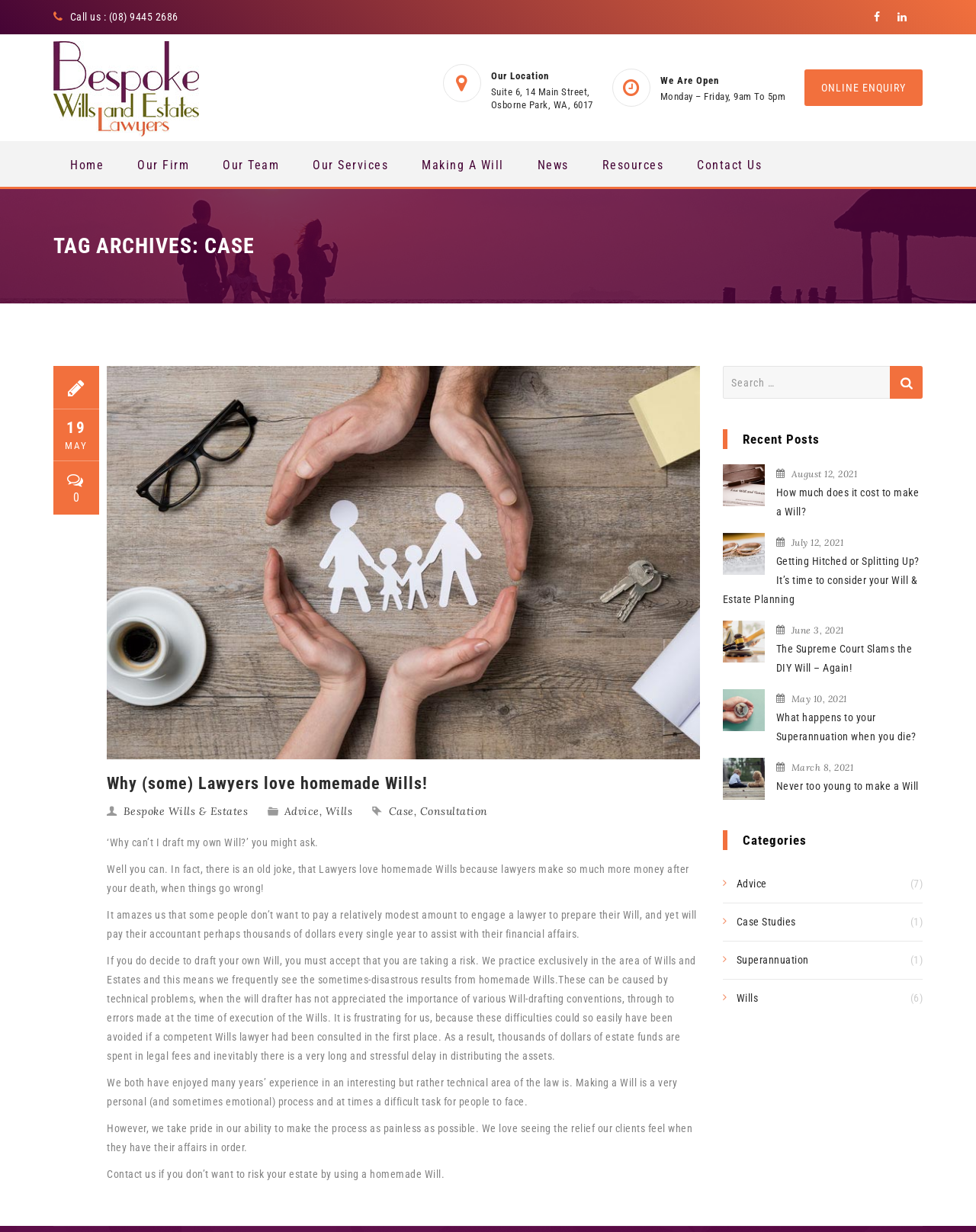Locate the coordinates of the bounding box for the clickable region that fulfills this instruction: "Click on ONLINE ENQUIRY".

[0.824, 0.056, 0.945, 0.086]